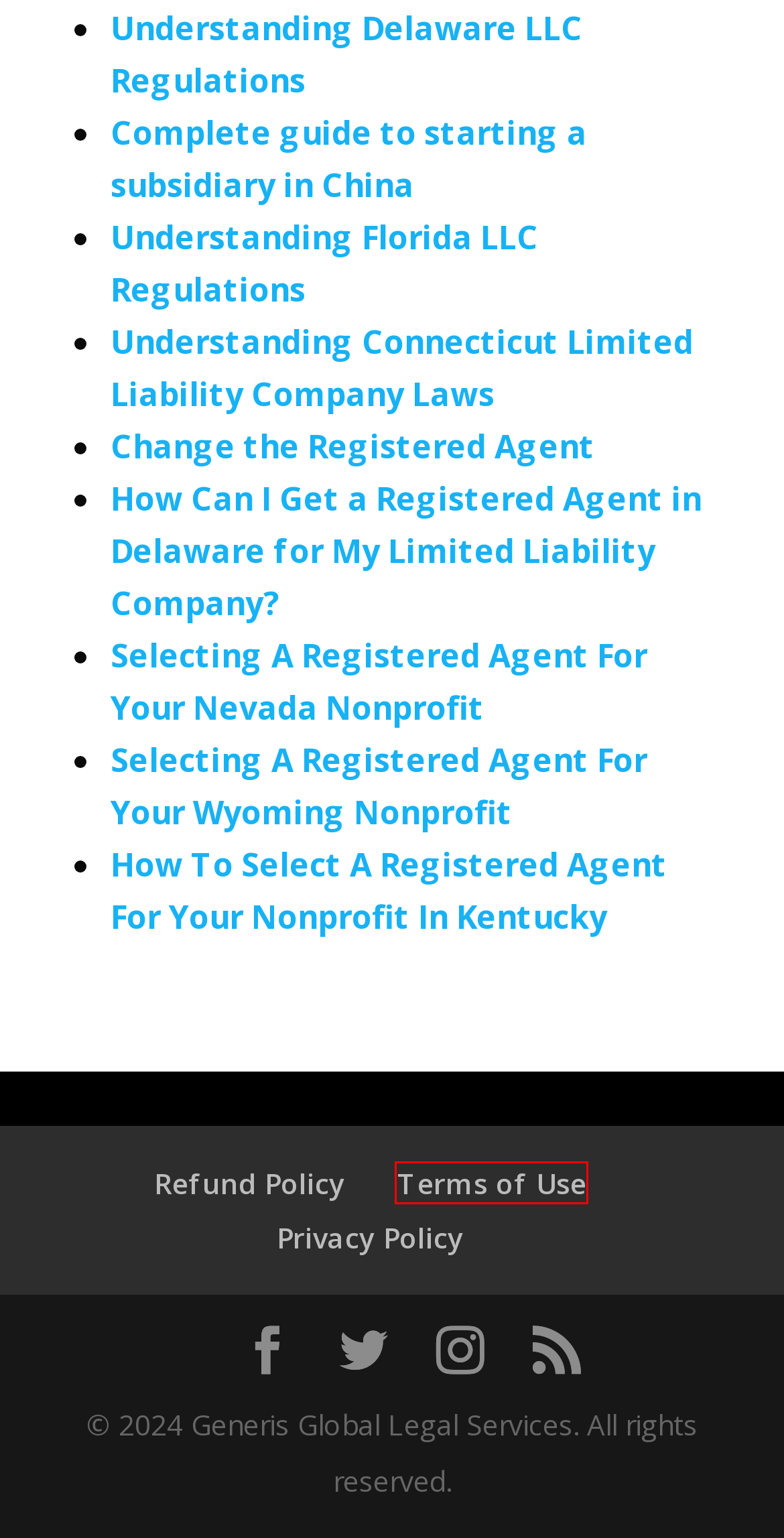You have a screenshot of a webpage with a red rectangle bounding box around a UI element. Choose the best description that matches the new page after clicking the element within the bounding box. The candidate descriptions are:
A. Refund Policy - Generis Global Legal Services
B. Understanding Delaware LLC Regulations
C. Terms of Use - Generis Global Legal Services
D. Understanding Florida LLC Regulations
E. Change the Registered Agent
F. How To Select A Registered Agent For Your Nonprofit In Kentucky
G. Selecting A Registered Agent For Your Nevada Nonprofit
H. Privacy Policy - Generis Global Legal Services

C